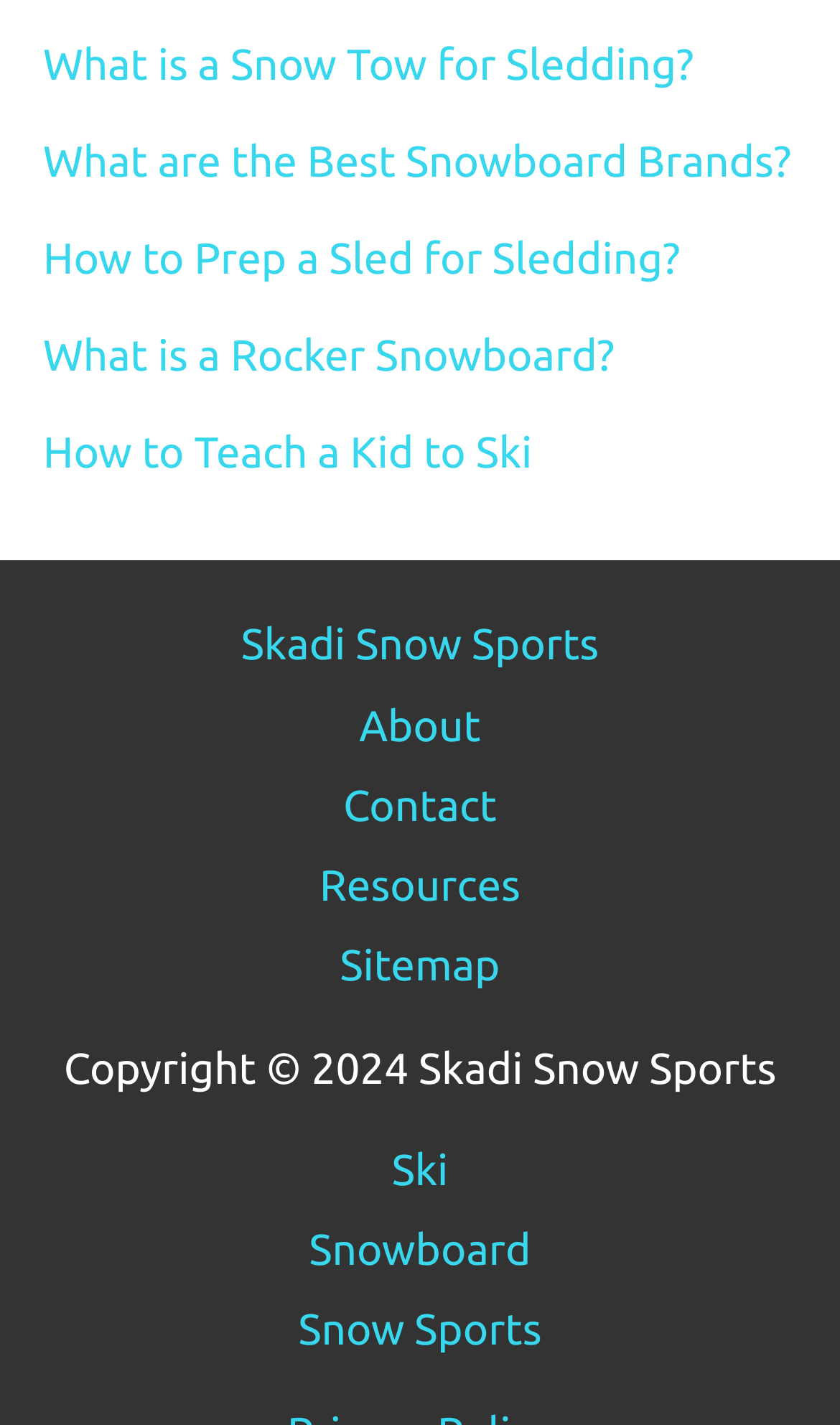Locate the UI element described as follows: "Snow Sports". Return the bounding box coordinates as four float numbers between 0 and 1 in the order [left, top, right, bottom].

[0.355, 0.915, 0.645, 0.95]